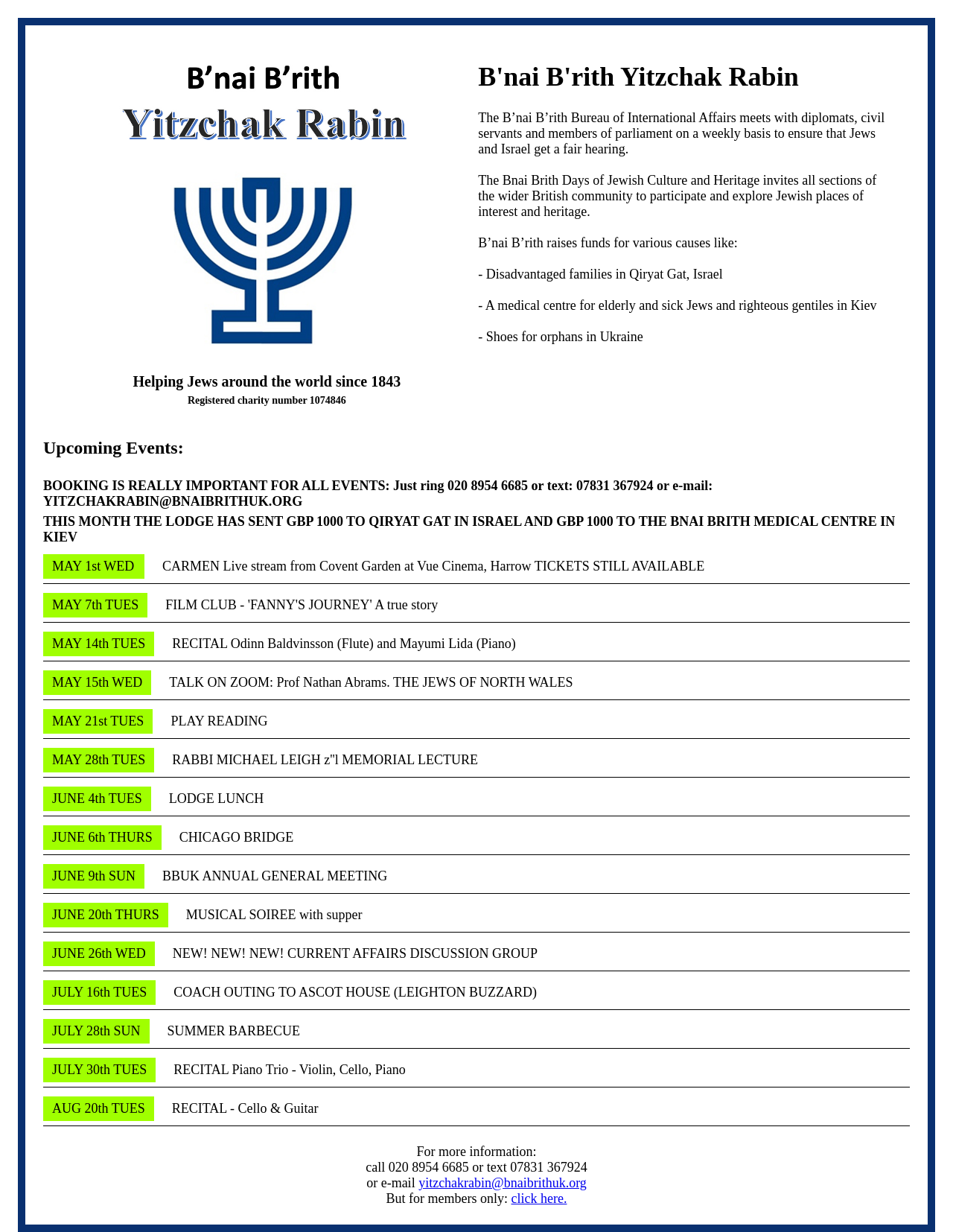What is the contact email for booking events?
Using the information from the image, give a concise answer in one word or a short phrase.

yitzchakrabin@bnaibrithuk.org